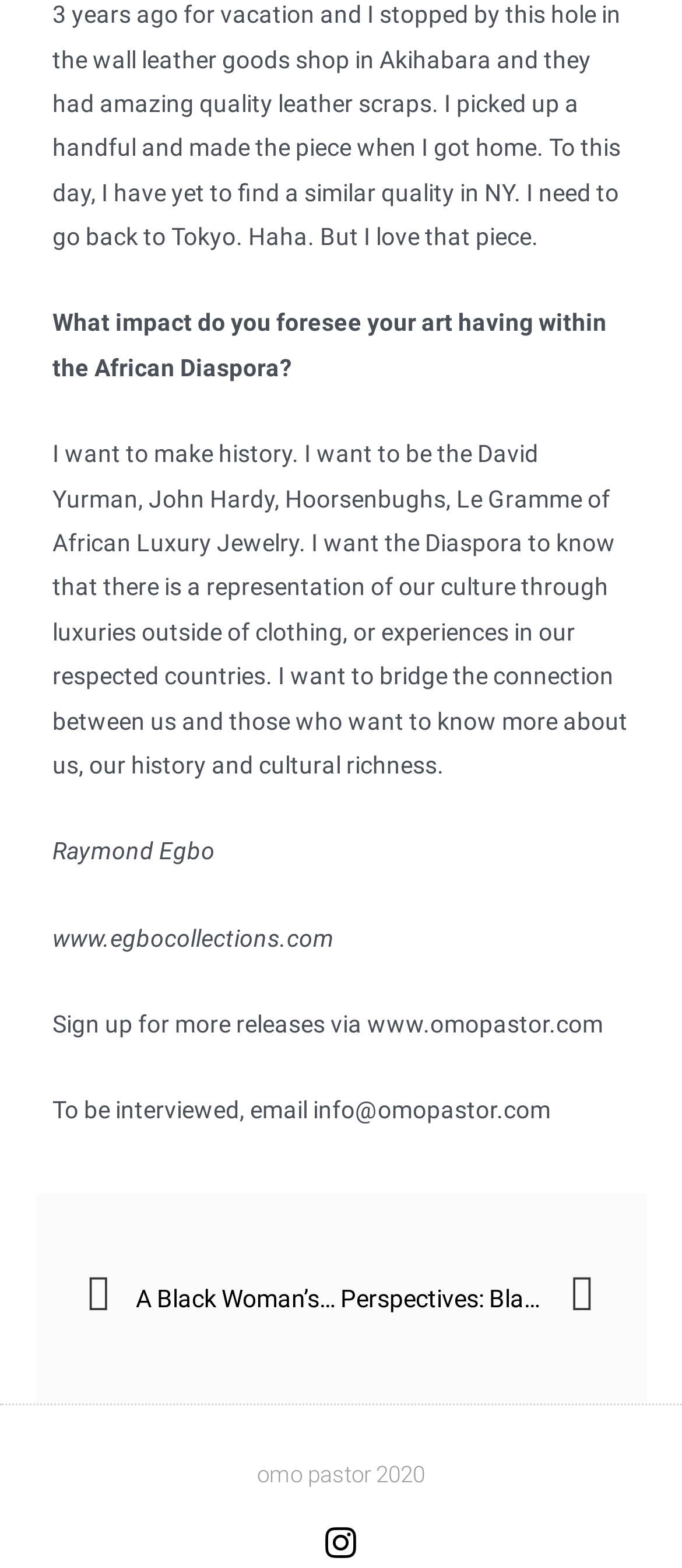What is the direction of the link 'Prev A Black Woman’s Advice: How to Date the Black Woman Who Enjoys Being Single'?
Provide a well-explained and detailed answer to the question.

The answer can be found by comparing the x1 coordinates of the link elements. The link 'Prev A Black Woman’s Advice: How to Date the Black Woman Who Enjoys Being Single' has a lower x1 coordinate (0.128) than the link 'Perspectives: Black Womanin’ by Black Women Next' (0.499), indicating that it is positioned to the left.